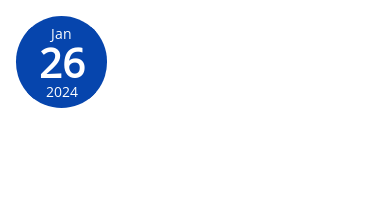What is the date highlighted in the image?
Answer the question based on the image using a single word or a brief phrase.

January 26, 2024